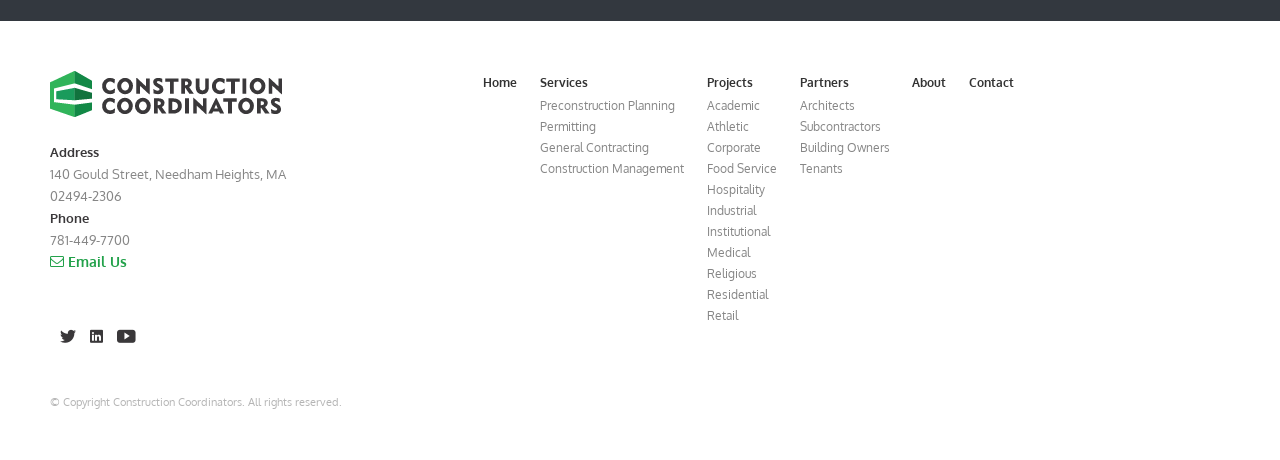With reference to the screenshot, provide a detailed response to the question below:
What is the copyright information?

The copyright information is located at the bottom of the webpage, stating 'Copyright Construction Coordinators. All rights reserved.' This indicates that the content on the webpage is owned by Construction Coordinators and protected by copyright law.